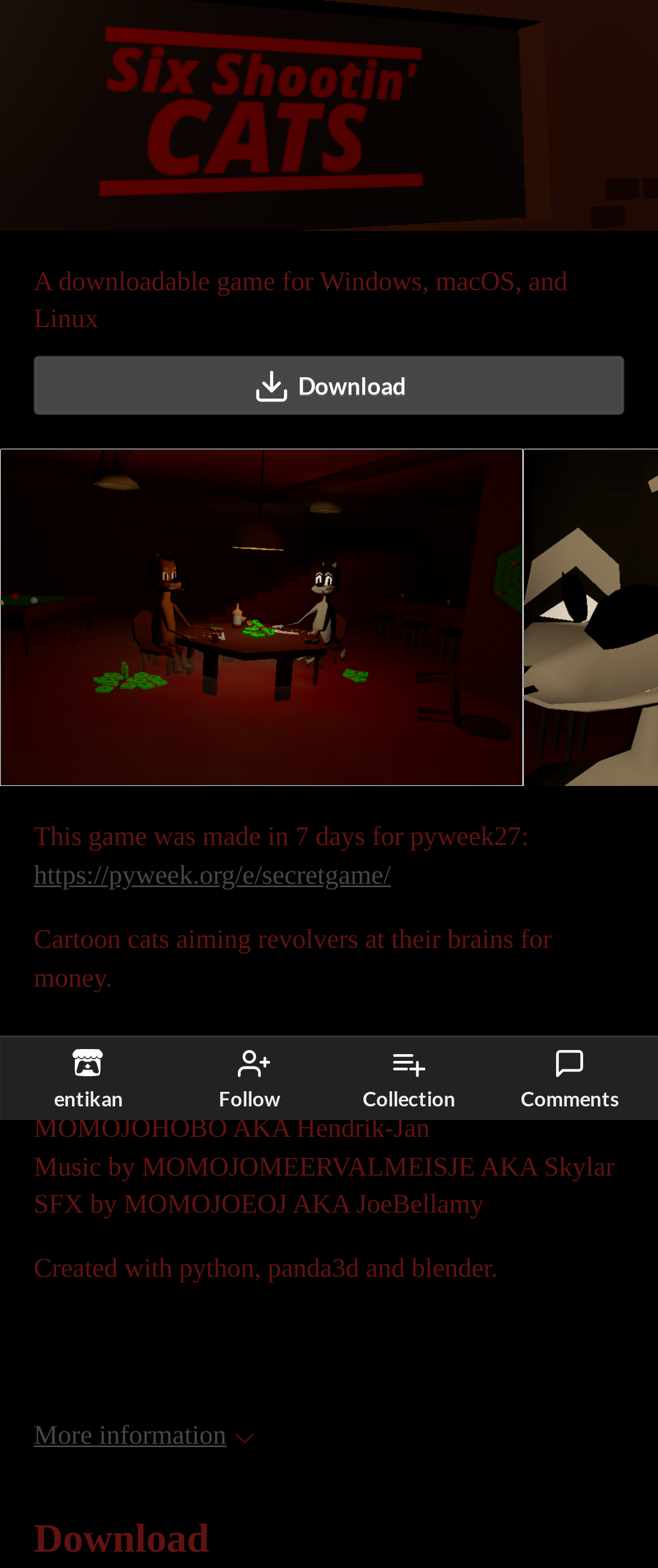Extract the bounding box of the UI element described as: "More information".

[0.051, 0.907, 0.388, 0.925]